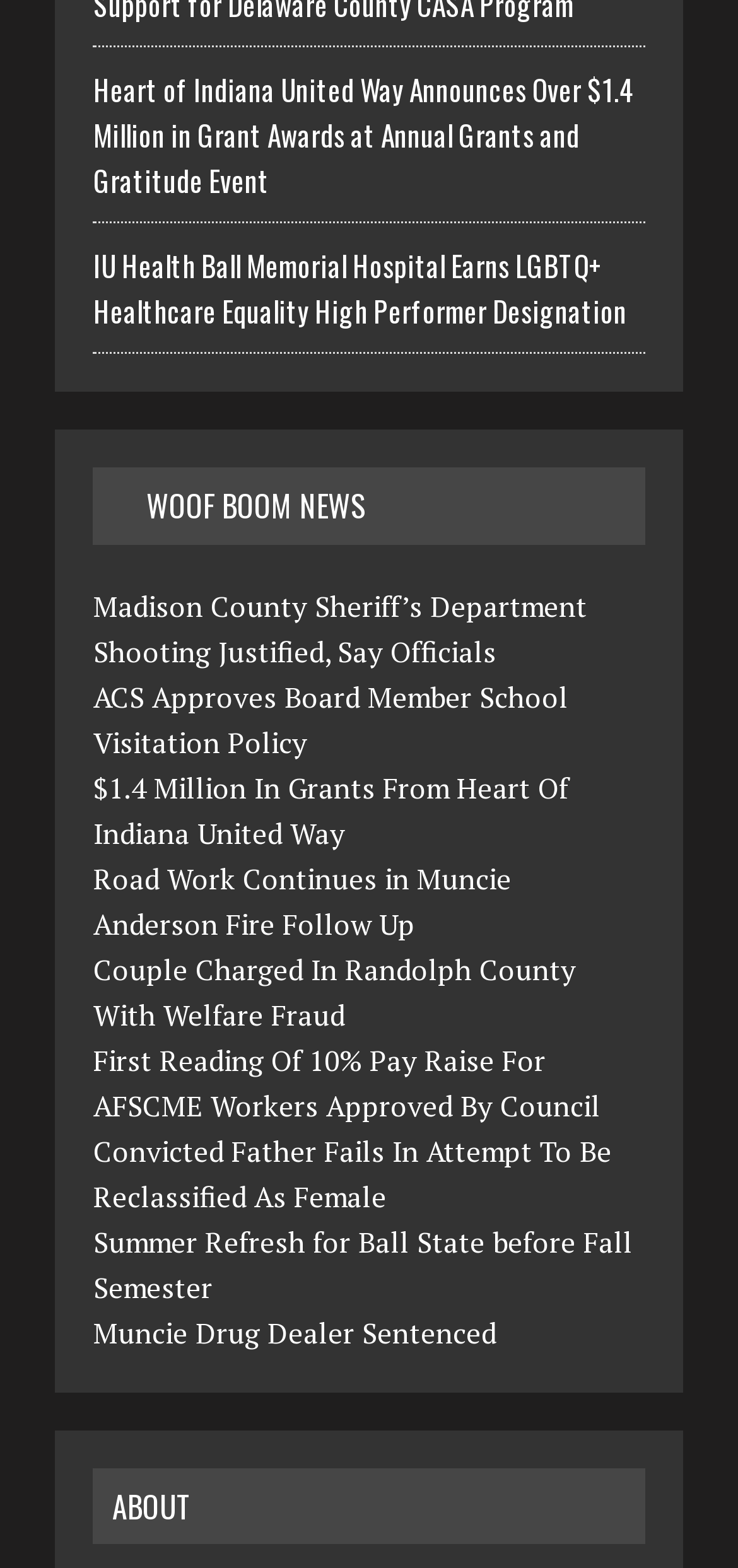What is the name of the county where the sheriff's department shooting was justified?
Please provide a single word or phrase as your answer based on the image.

Madison County